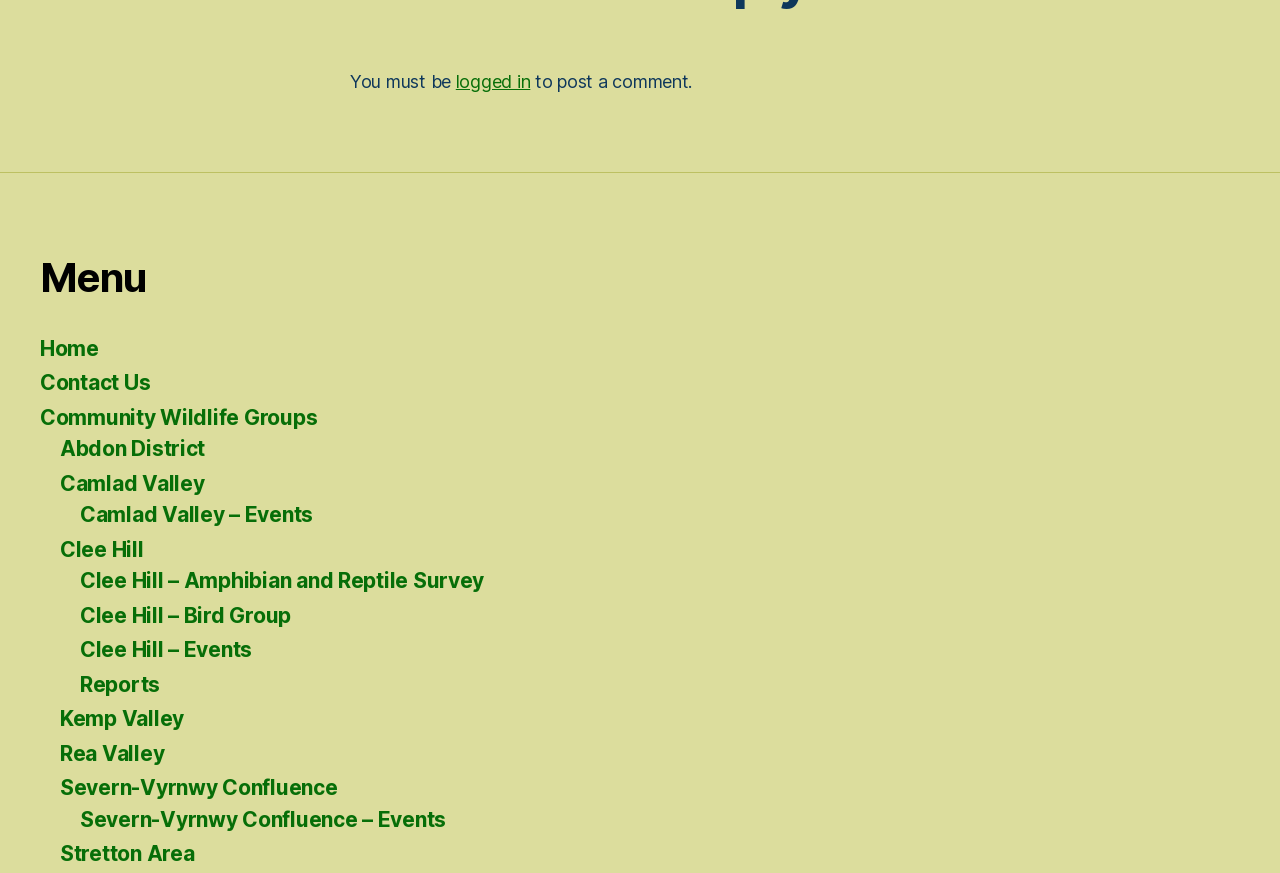Find the bounding box coordinates of the element I should click to carry out the following instruction: "explore Stretton Area".

[0.047, 0.964, 0.152, 0.992]